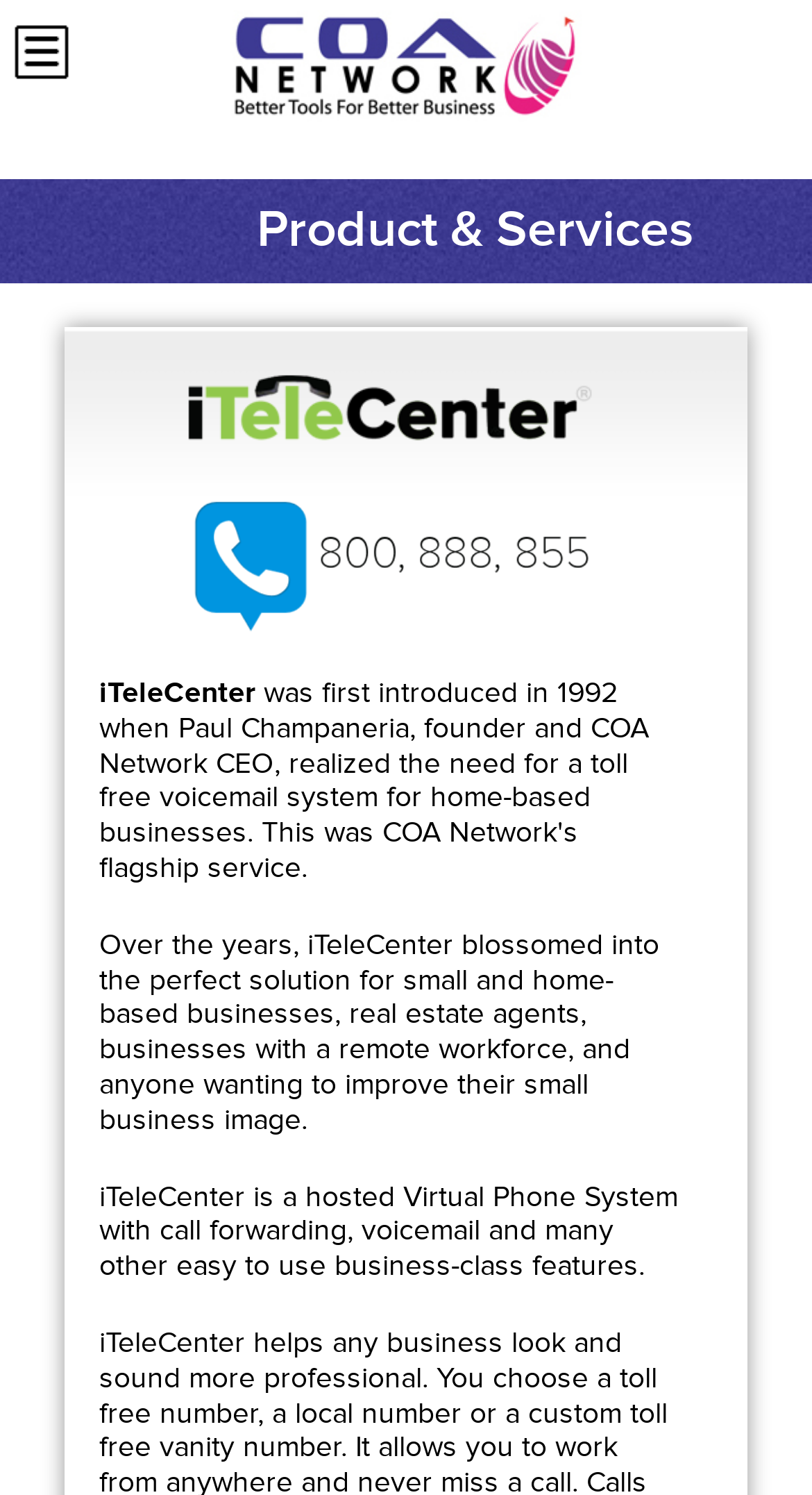What is the company name?
Relying on the image, give a concise answer in one word or a brief phrase.

iTeleCenter